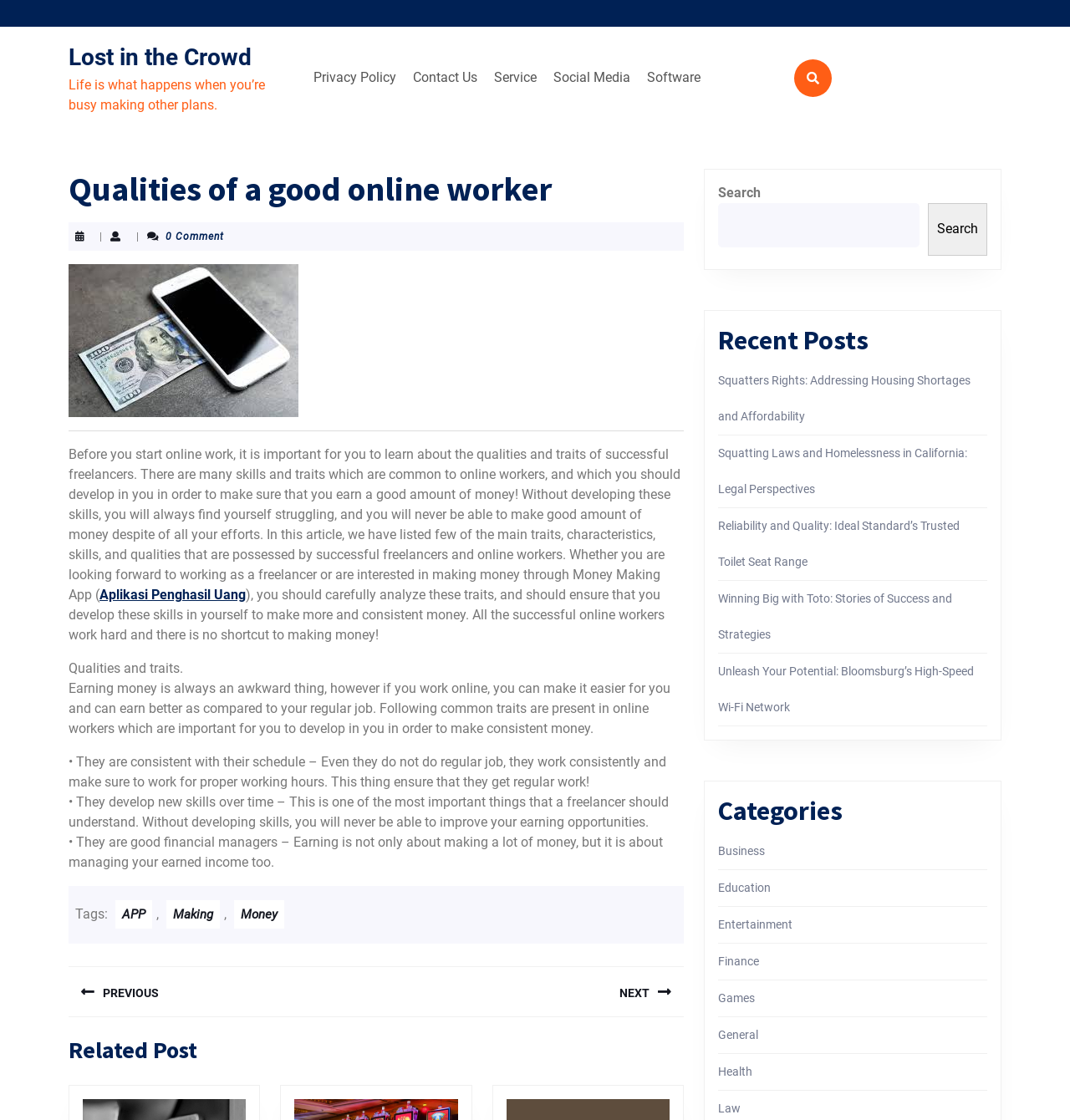Find the bounding box coordinates for the element described here: "Search".

[0.867, 0.181, 0.923, 0.228]